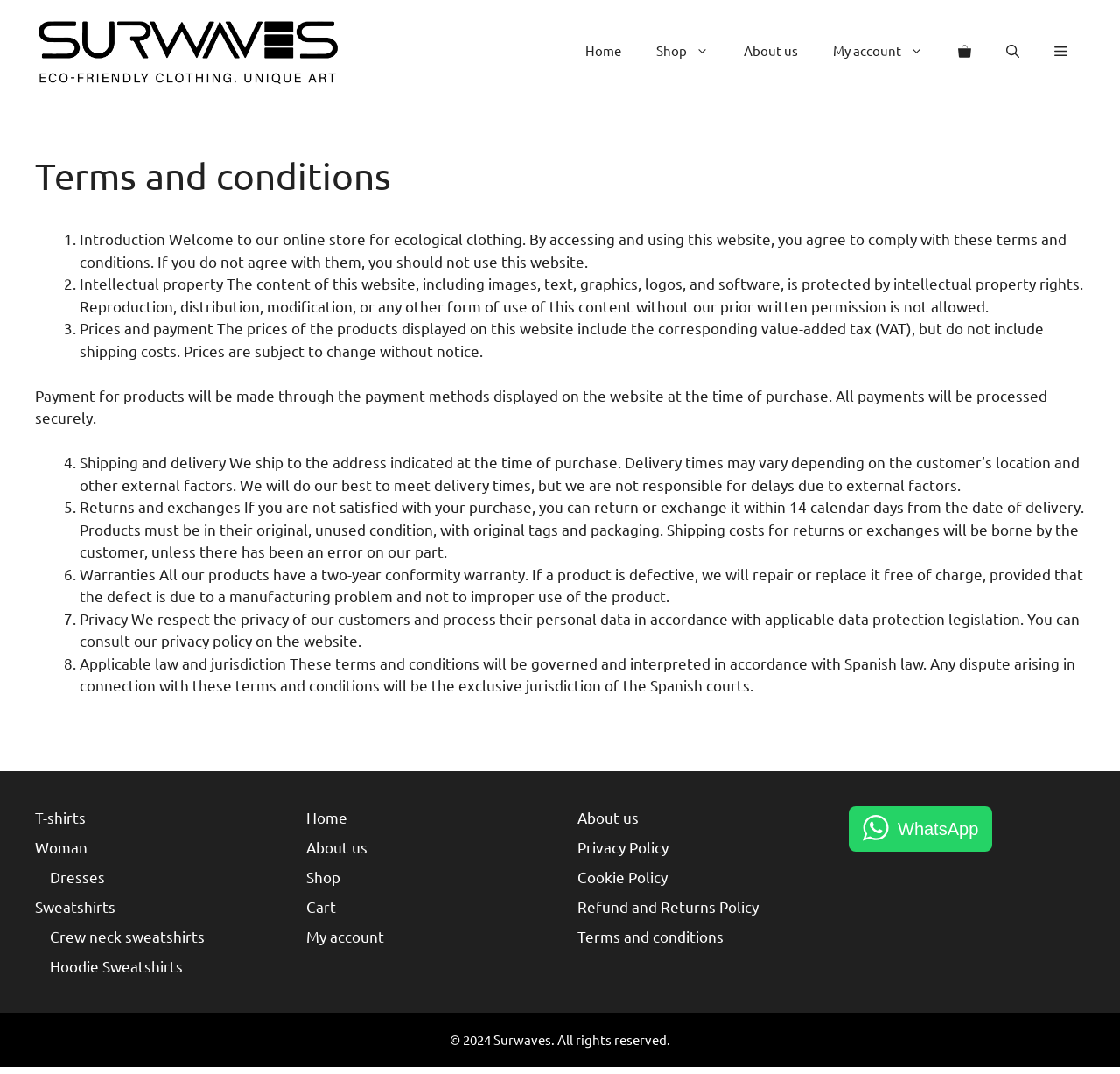Provide the bounding box coordinates for the UI element that is described as: "Privacy Policy".

[0.516, 0.78, 0.597, 0.797]